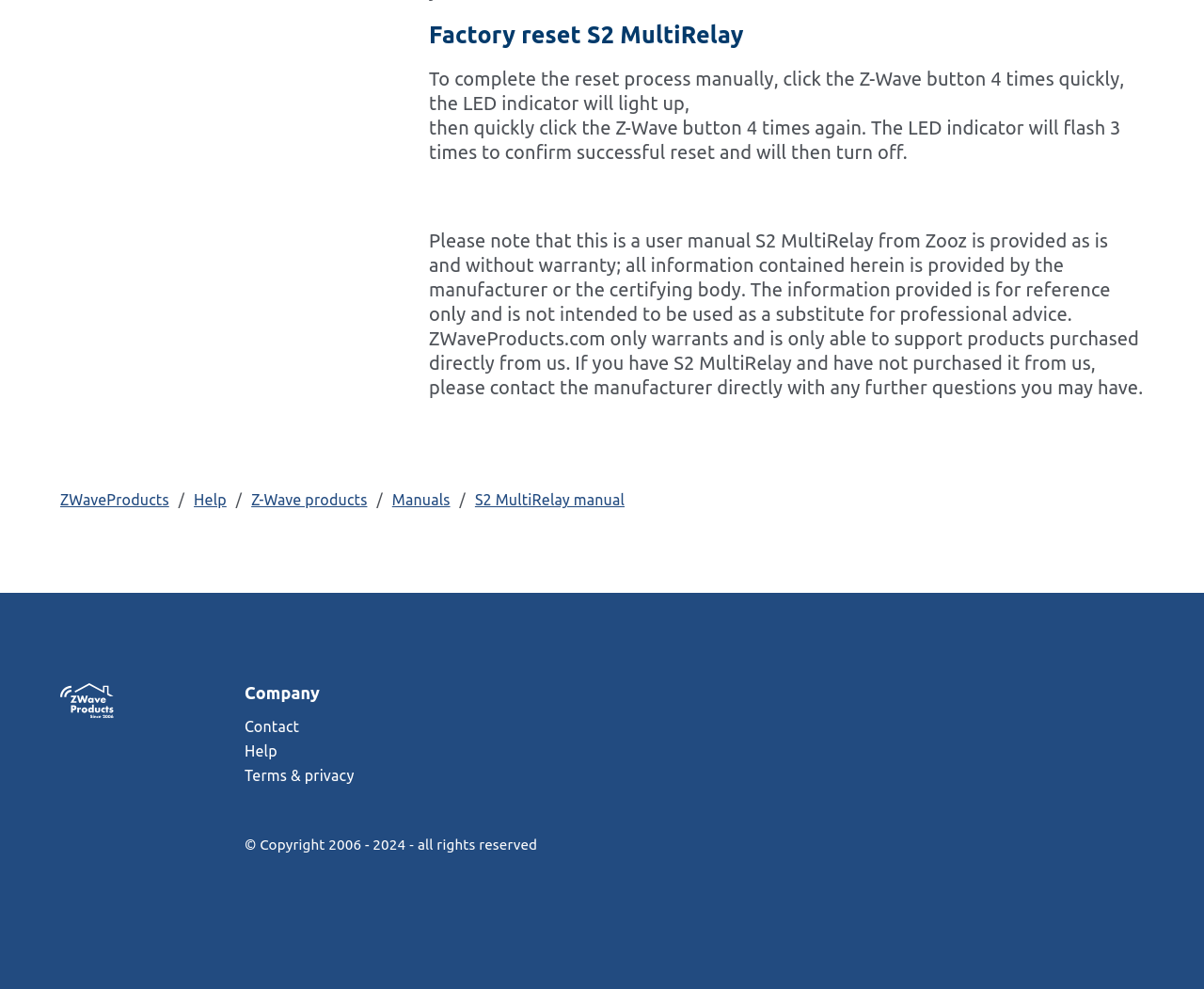What is the purpose of the LED indicator?
Please ensure your answer to the question is detailed and covers all necessary aspects.

According to the instructions on the webpage, the LED indicator will flash 3 times to confirm successful reset and will then turn off. This is mentioned in the StaticText element with the text 'then quickly click the Z-Wave button 4 times again. The LED indicator will flash 3 times to confirm successful reset and will then turn off.'.